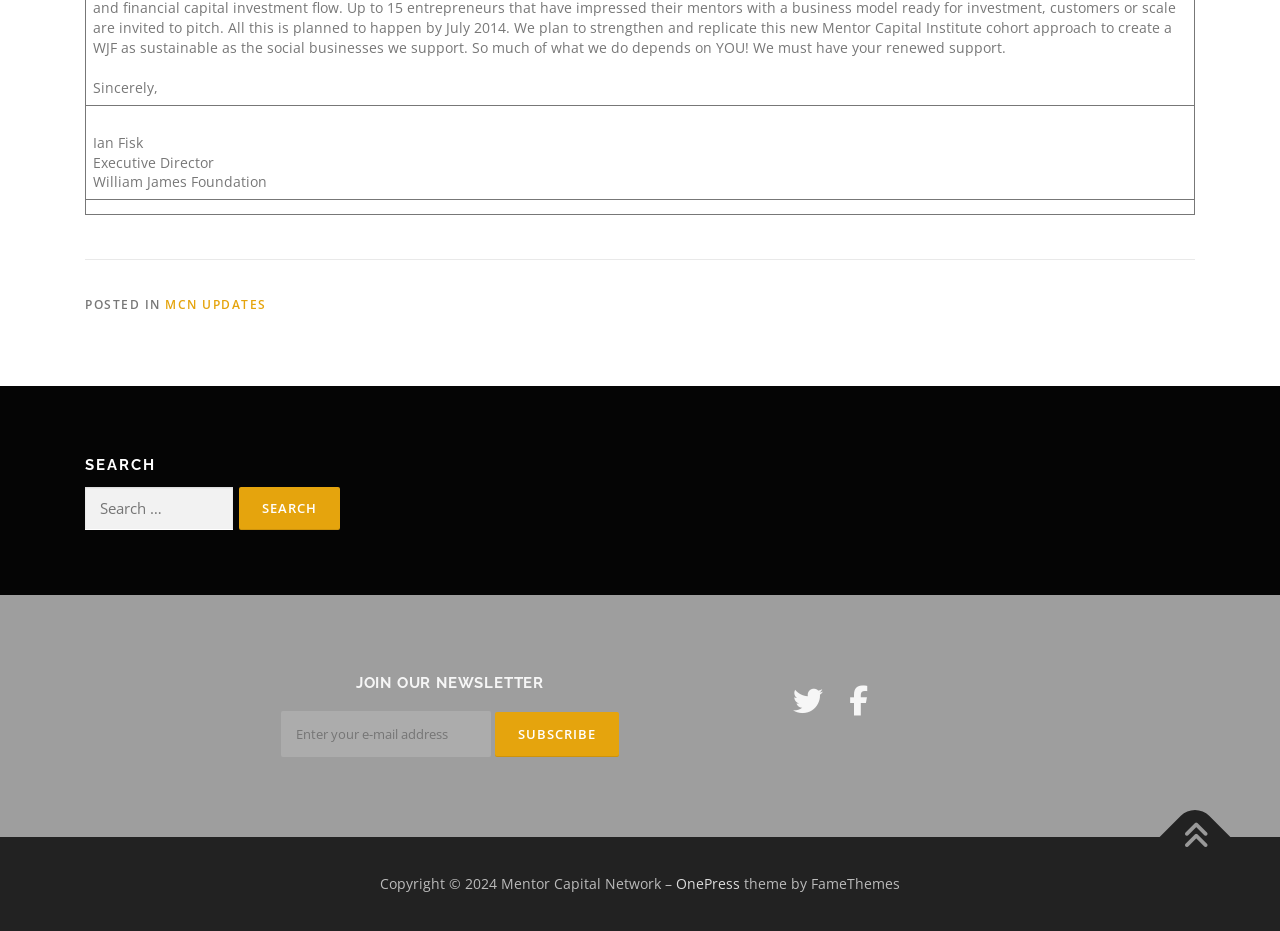What is the theme of the website by?
Give a comprehensive and detailed explanation for the question.

I found the answer by looking at the StaticText element 'theme by FameThemes' which indicates that the theme of the website is by FameThemes.